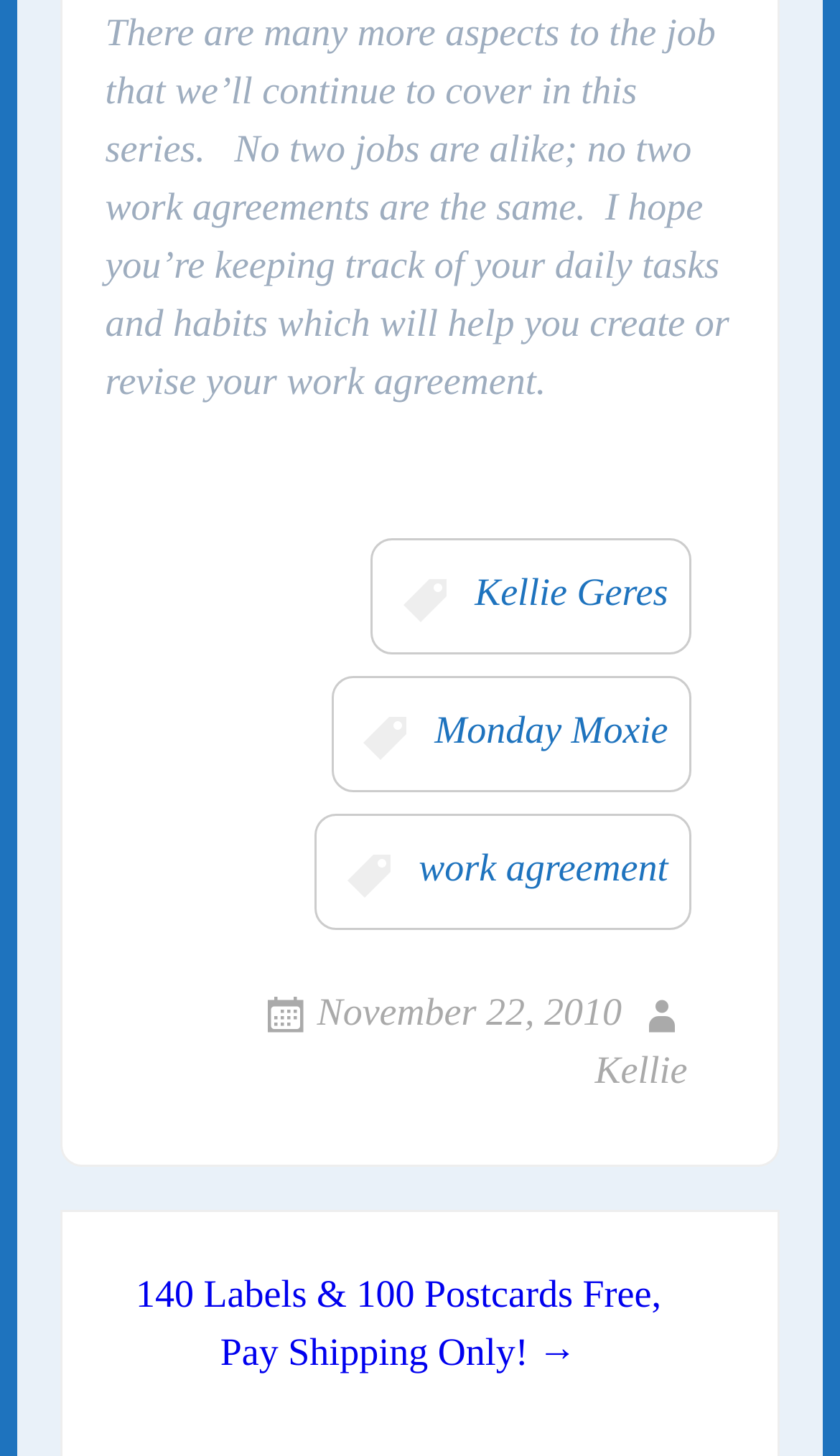For the element described, predict the bounding box coordinates as (top-left x, top-left y, bottom-right x, bottom-right y). All values should be between 0 and 1. Element description: work agreement

[0.375, 0.56, 0.824, 0.639]